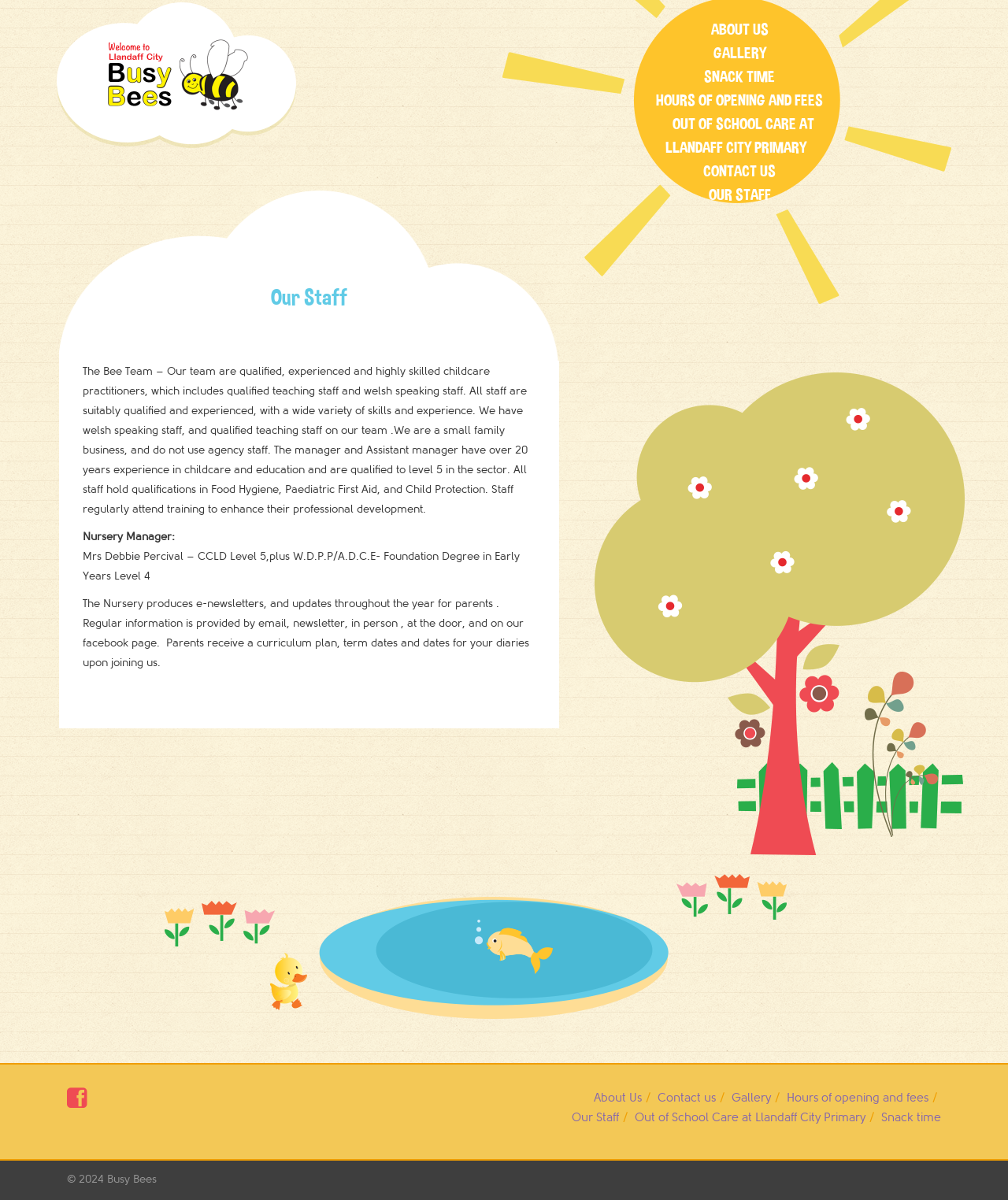Provide your answer in a single word or phrase: 
What qualifications does the nursery manager have?

CCLD Level 5, Foundation Degree in Early Years Level 4